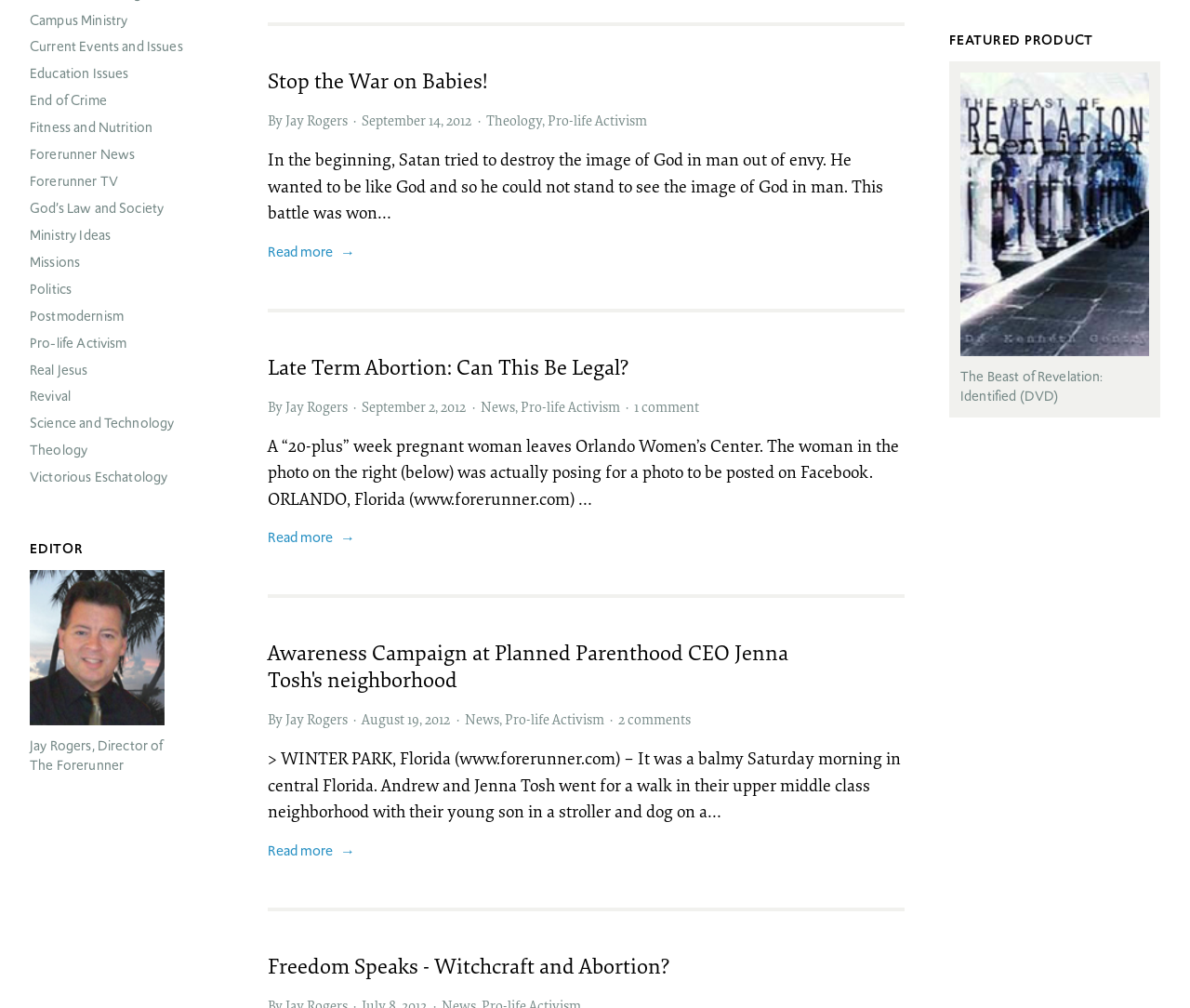Please determine the bounding box coordinates for the element with the description: "Politics".

[0.025, 0.277, 0.06, 0.296]